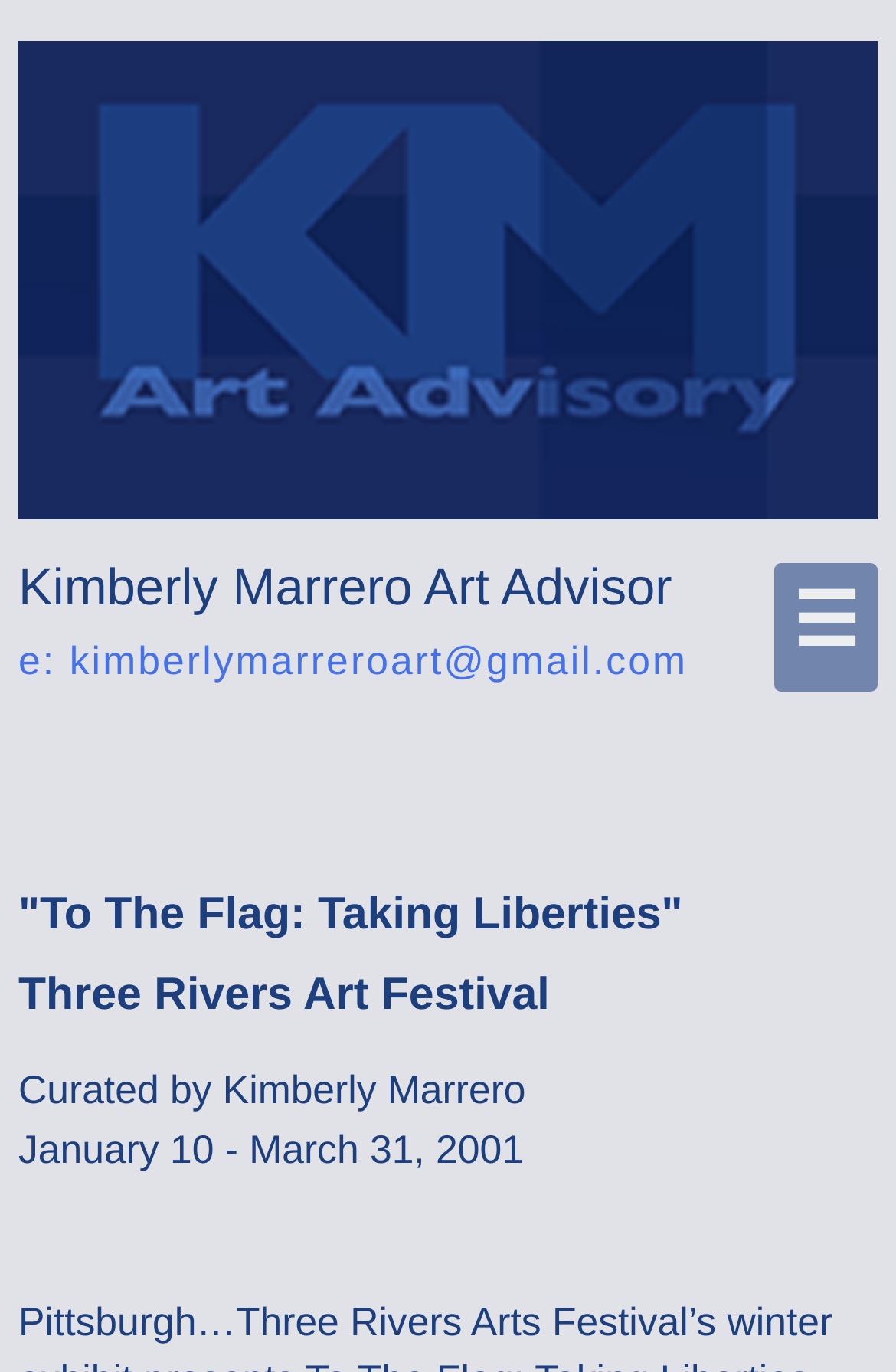Determine the bounding box coordinates for the HTML element described here: "☰".

[0.864, 0.41, 0.979, 0.505]